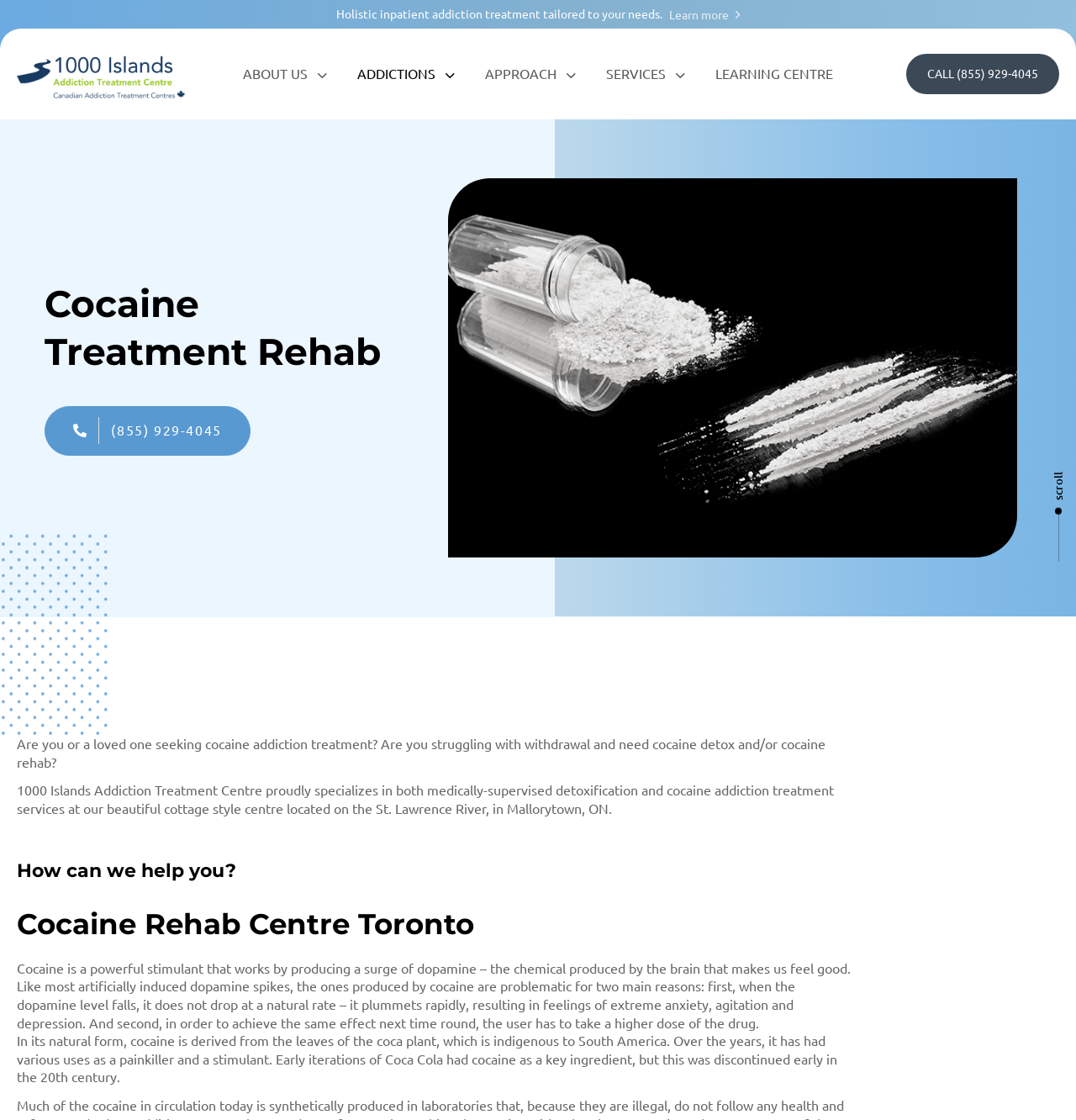Determine the bounding box coordinates for the clickable element to execute this instruction: "Read about cocaine rehab centre in Toronto". Provide the coordinates as four float numbers between 0 and 1, i.e., [left, top, right, bottom].

[0.042, 0.25, 0.375, 0.336]